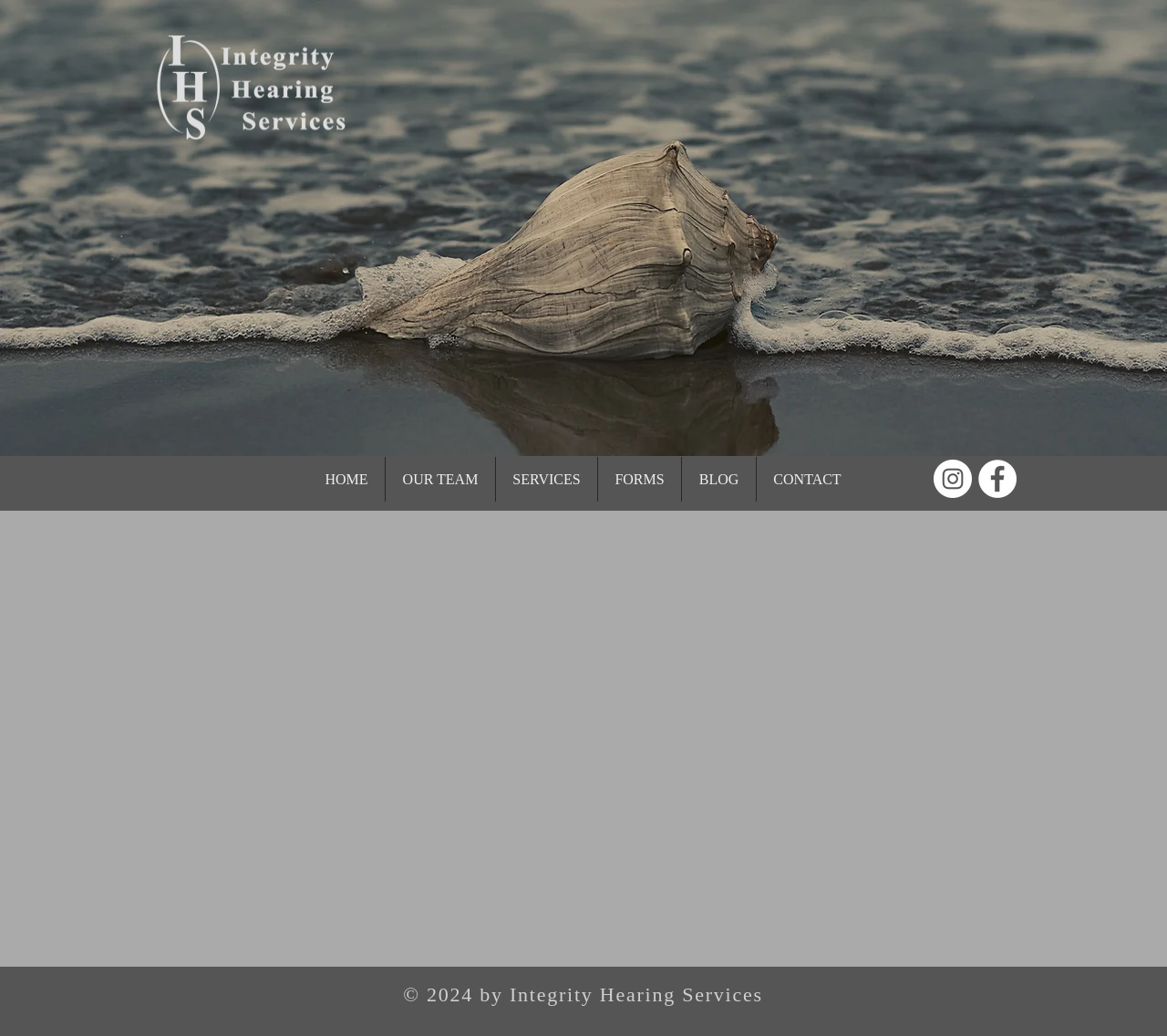Reply to the question below using a single word or brief phrase:
What is the last navigation link text?

CONTACT